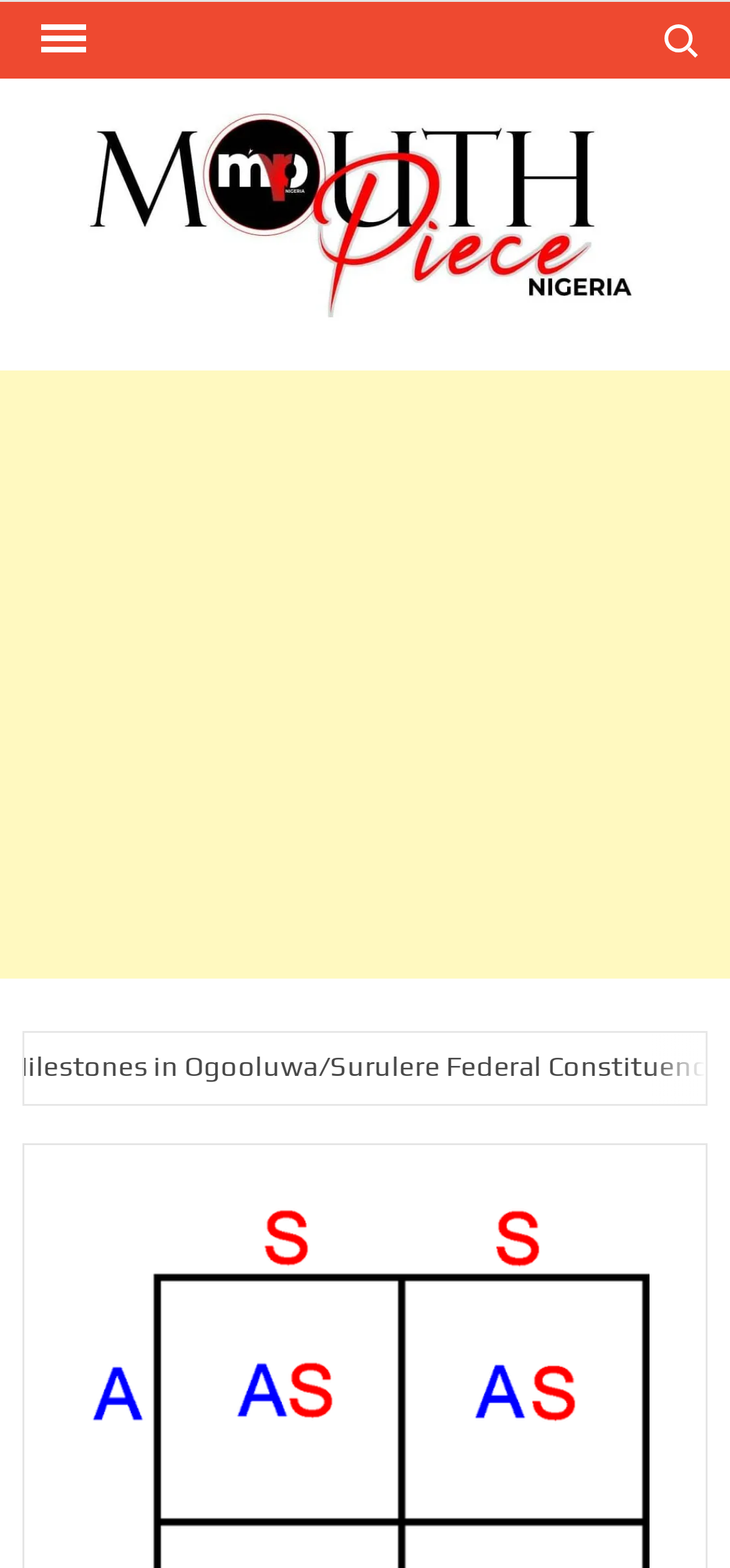Respond with a single word or phrase to the following question:
Is there an image on the page?

Yes